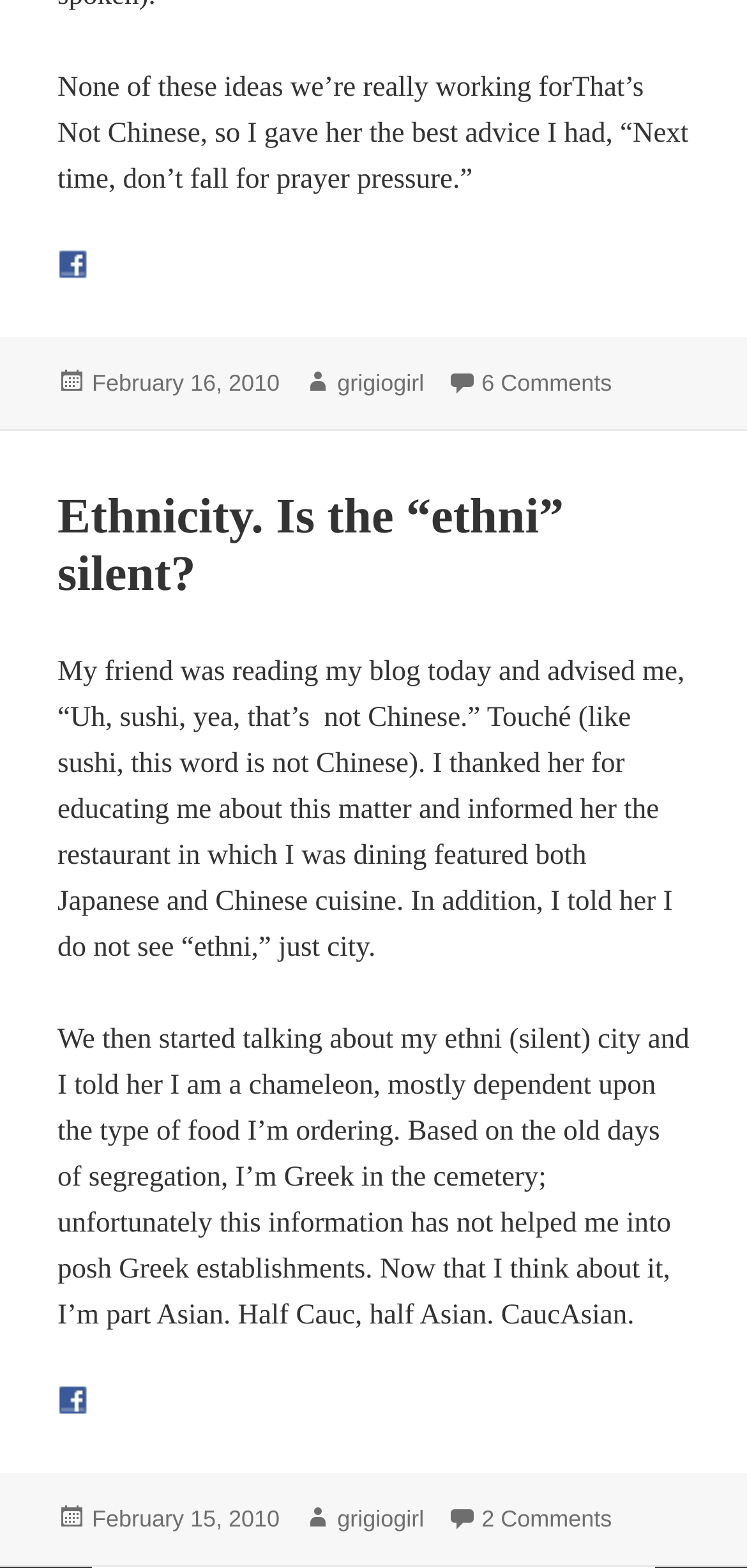How many comments are on the second article?
Using the information from the image, give a concise answer in one word or a short phrase.

2